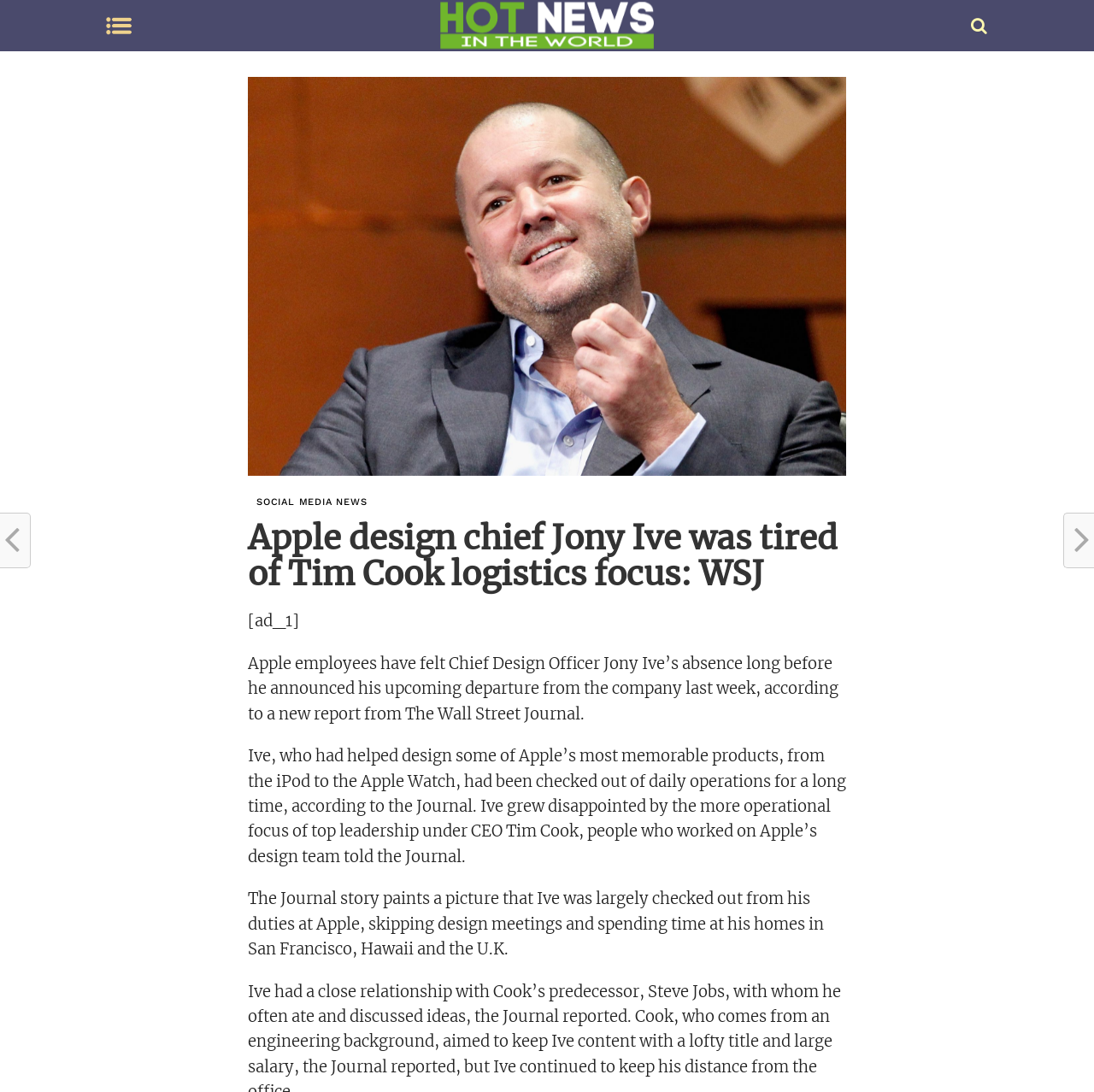From the webpage screenshot, identify the region described by parent_node: Hot News in World. Provide the bounding box coordinates as (top-left x, top-left y, bottom-right x, bottom-right y), with each value being a floating point number between 0 and 1.

[0.402, 0.033, 0.598, 0.048]